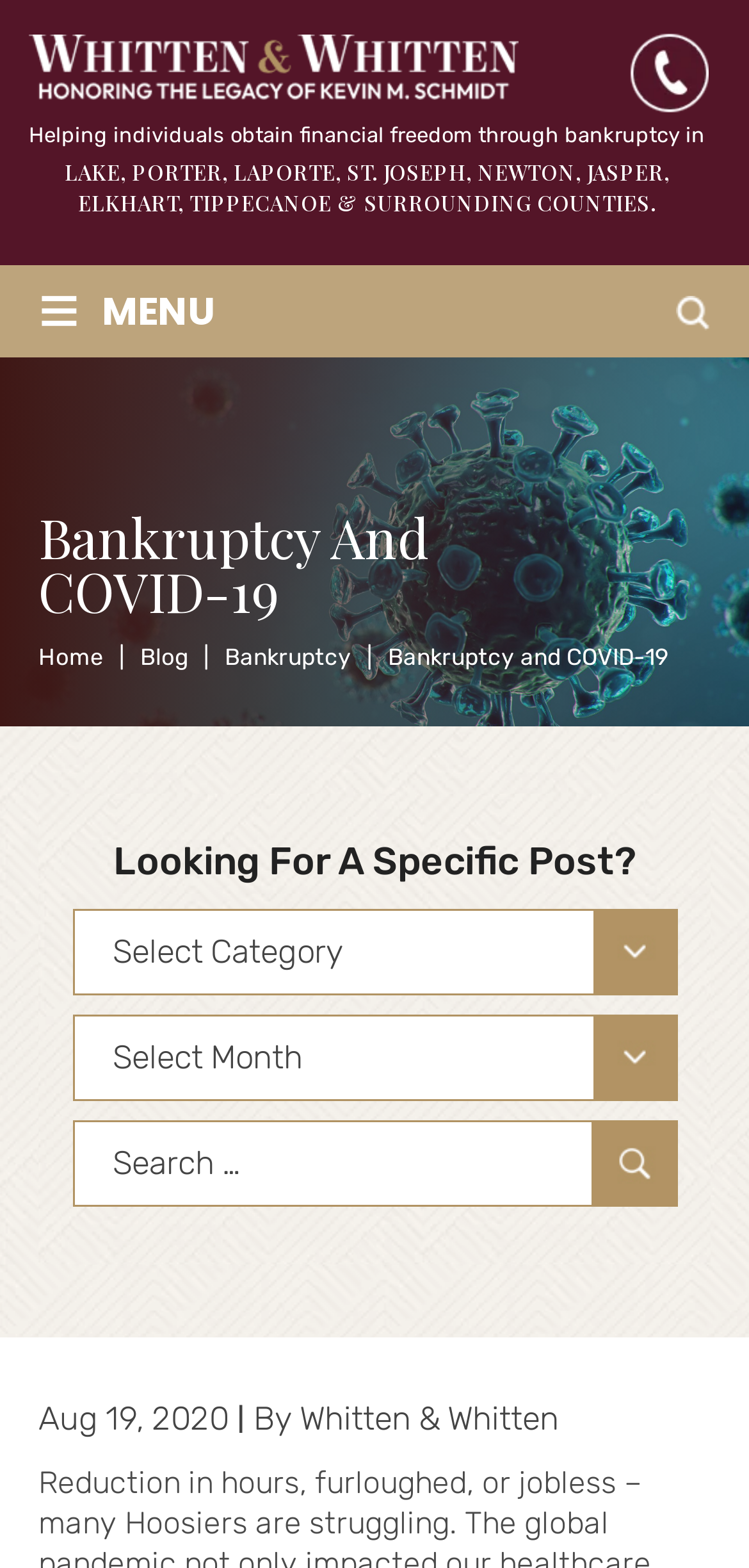Provide a thorough description of the webpage you see.

This webpage is about bankruptcy and COVID-19, specifically providing information and advice from a Griffith Chapter 7 bankruptcy attorney. At the top left corner, there is a logo image and a link to the logo. Next to the logo, there is a heading that describes the law firm's services, covering various counties in Indiana.

On the top right corner, there is a phone number link and a menu button with a "≡" symbol. Below the menu button, there is a "MENU" text and a "Clear" button.

The main content of the webpage starts with a heading "Bankruptcy And COVID-19" followed by a navigation menu with links to "Home", "Blog", and "Bankruptcy". There is also a text "Bankruptcy and COVID-19" that seems to be a title or a subtitle.

Below the navigation menu, there is a section titled "Looking For A Specific Post?" with a search function that allows users to search by categories, archives, or keywords. The search function includes a combobox for categories and archives, a search box, and a "Search" button.

At the bottom of the webpage, there is a footer section with a date "Aug 19, 2020", a separator line, and a text "By Whitten & Whitten", indicating the author or publisher of the content.